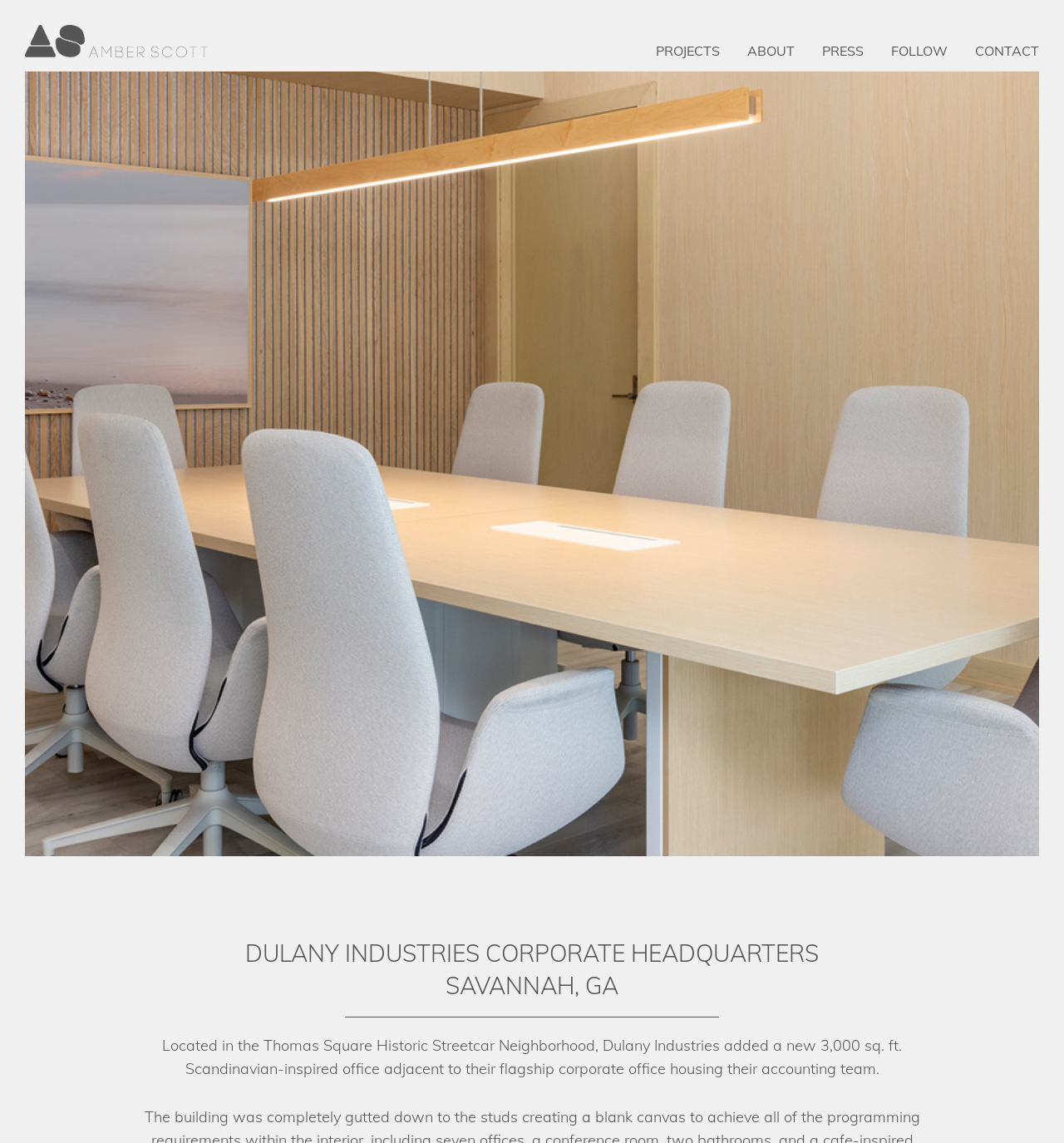What team is housed in the flagship corporate office?
Provide a short answer using one word or a brief phrase based on the image.

accounting team